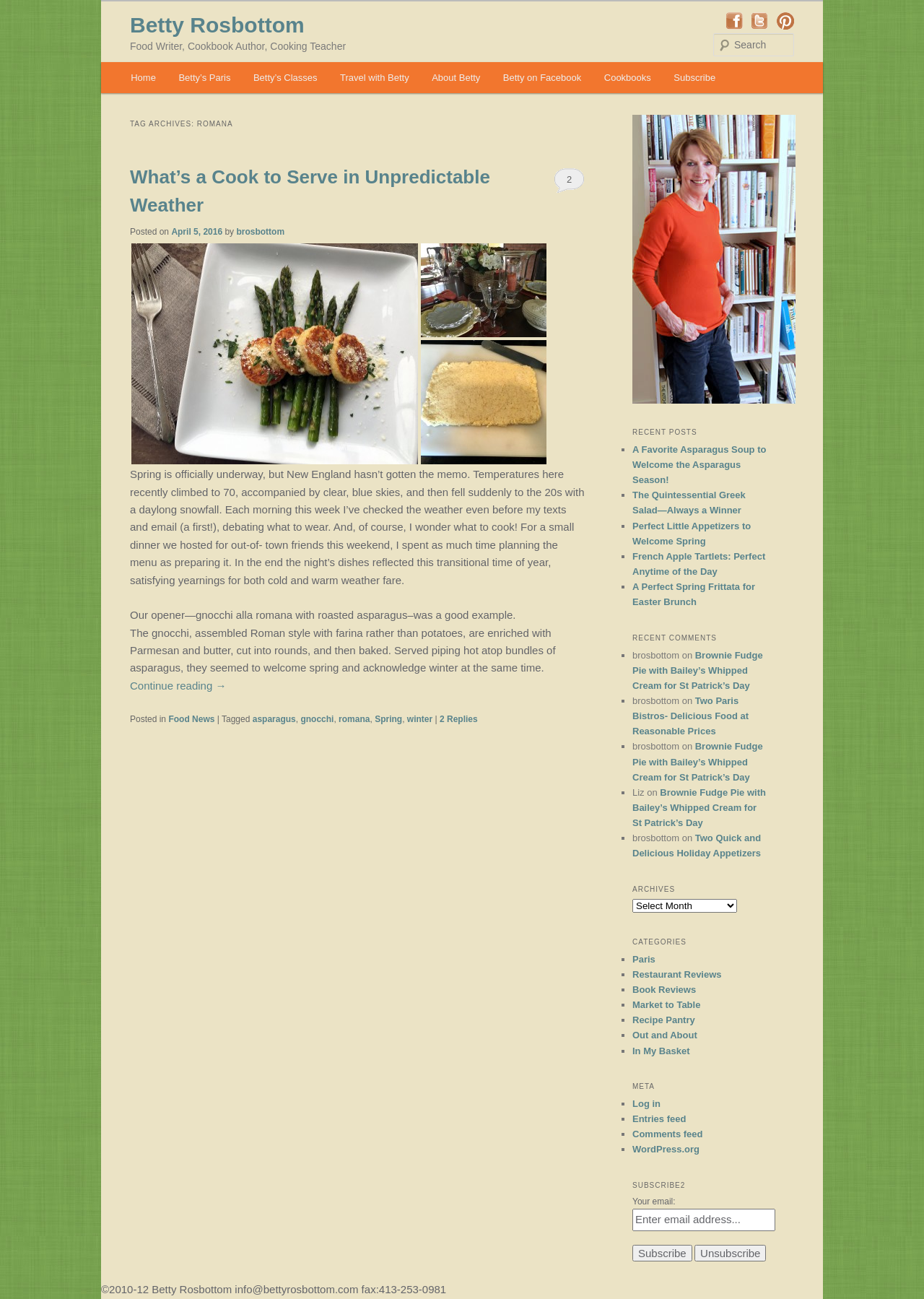Please give a succinct answer to the question in one word or phrase:
What is the name of the author of the comment on the post 'Brownie Fudge Pie with Bailey’s Whipped Cream for St Patrick’s Day'?

brosbottom